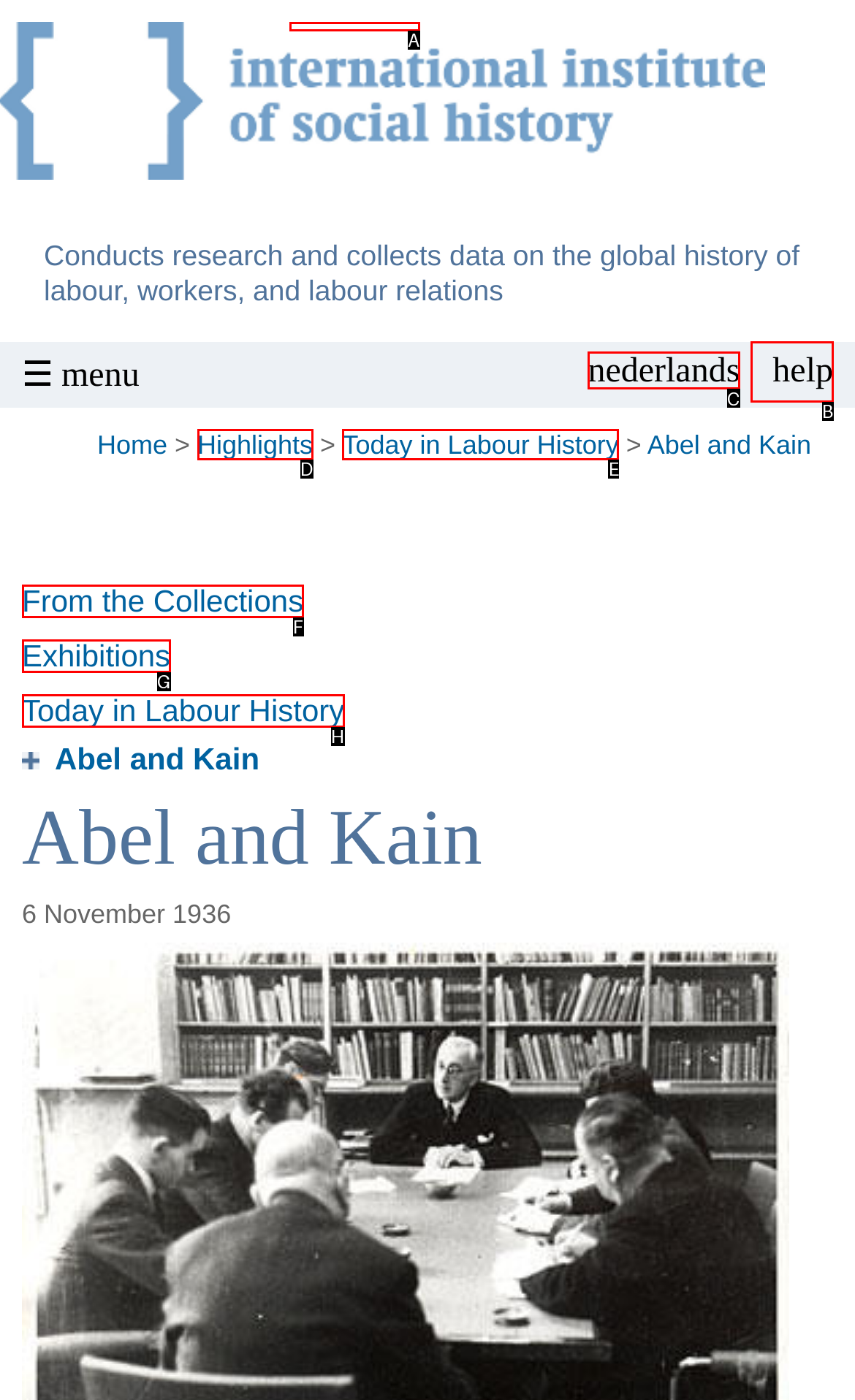Choose the HTML element that corresponds to the description: Leave a Review
Provide the answer by selecting the letter from the given choices.

None